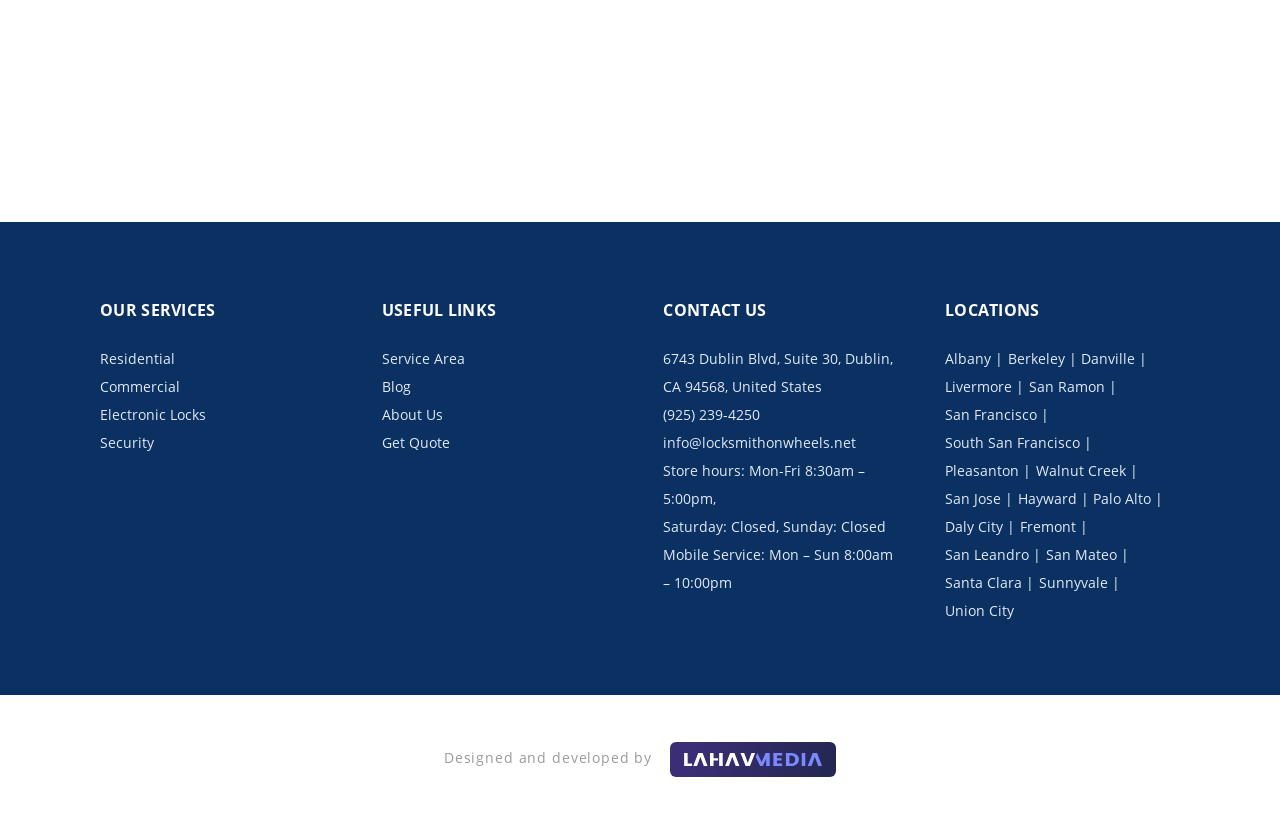Respond with a single word or phrase to the following question:
What services does the locksmith company offer?

Residential, Commercial, Electronic Locks, Security